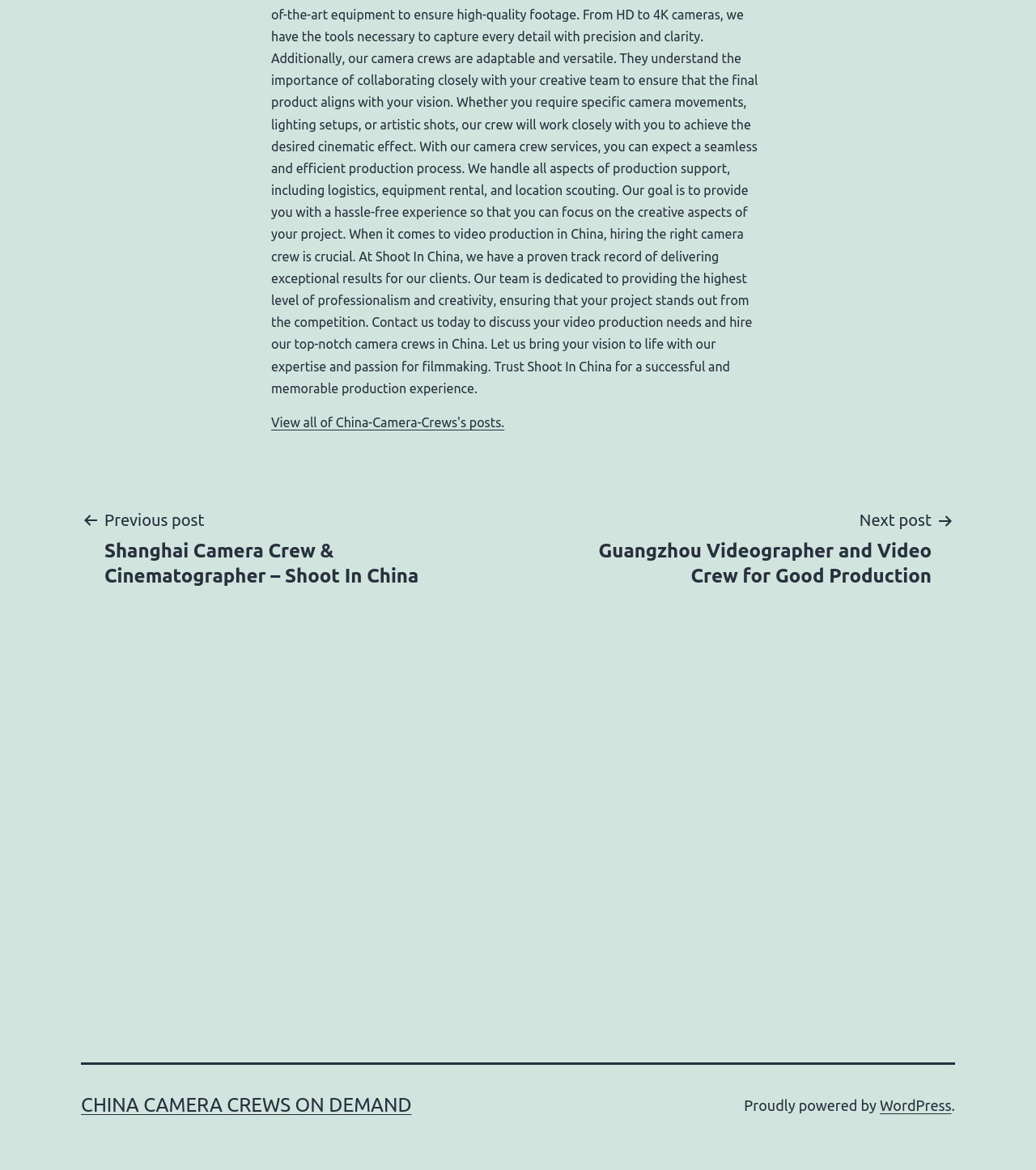How many navigation links are there in the post navigation section?
Refer to the image and offer an in-depth and detailed answer to the question.

I counted the link elements in the post navigation section and found two links: 'Previous post Shanghai Camera Crew & Cinematographer – Shoot In China' and 'Next post Guangzhou Videographer and Video Crew for Good Production'.